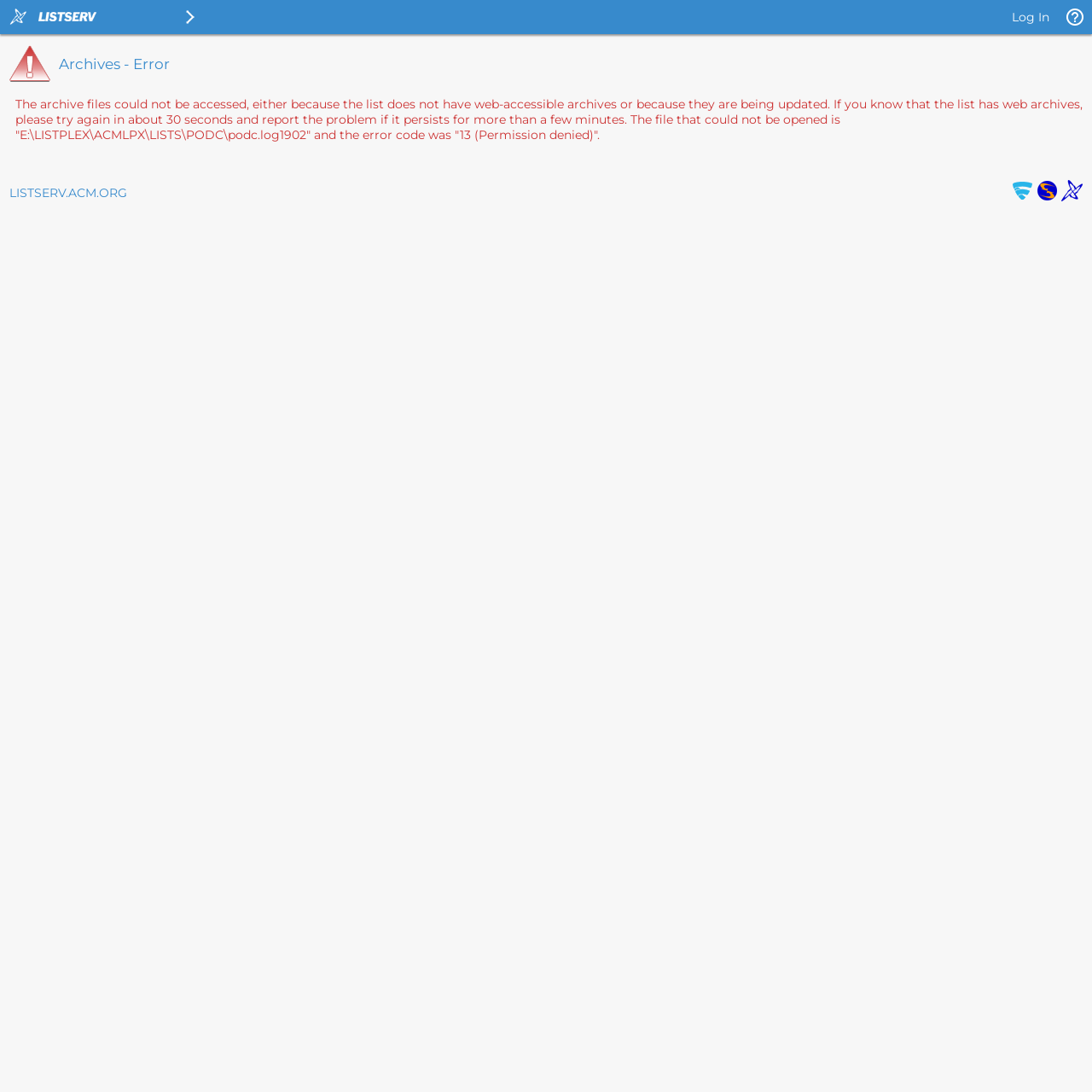Produce an elaborate caption capturing the essence of the webpage.

The webpage appears to be an error page from LISTSERV, a email list manager. At the top left, there are three images: the LISTSERV email list manager logo, the LISTSERV ACM.ORG logo, and the LISTSERV menu icon. 

On the top right, there is a "Log In" button with a link and an image of LISTSERV 17.0 Help - Archives - Error. 

Below the top section, there is a heading "Archives - Error" in a large font size. 

The main content of the page is a paragraph of text explaining the error, stating that the archive files could not be accessed due to permission denied, and providing the file path and error code. 

At the bottom of the page, there is a section with three links: LISTSERV.ACM.ORG, Secured by F-Secure Anti-Virus, and CataList Email List Search Powered by LISTSERV. Each link has a corresponding image.